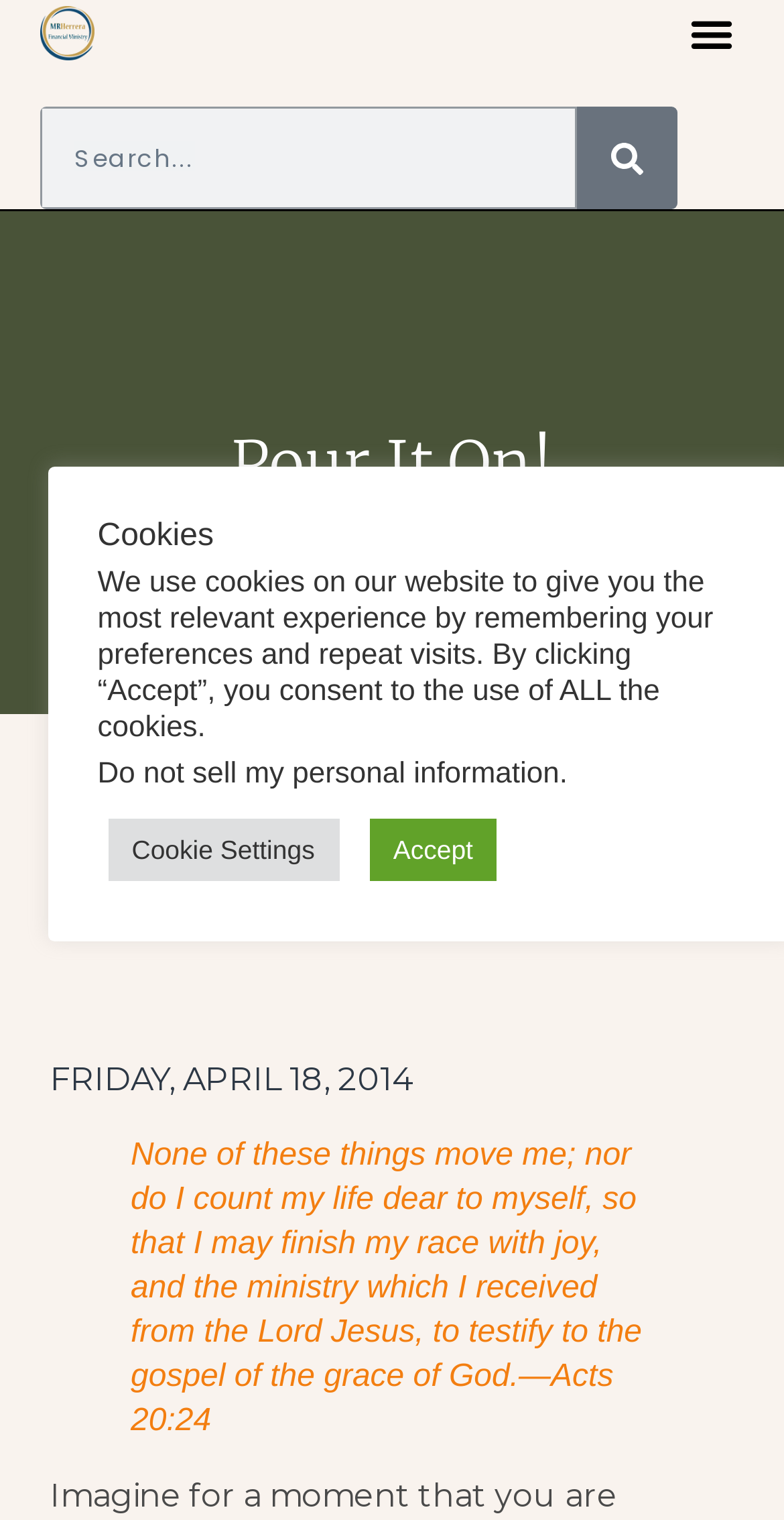Determine the coordinates of the bounding box for the clickable area needed to execute this instruction: "Search for something".

[0.05, 0.07, 0.735, 0.138]